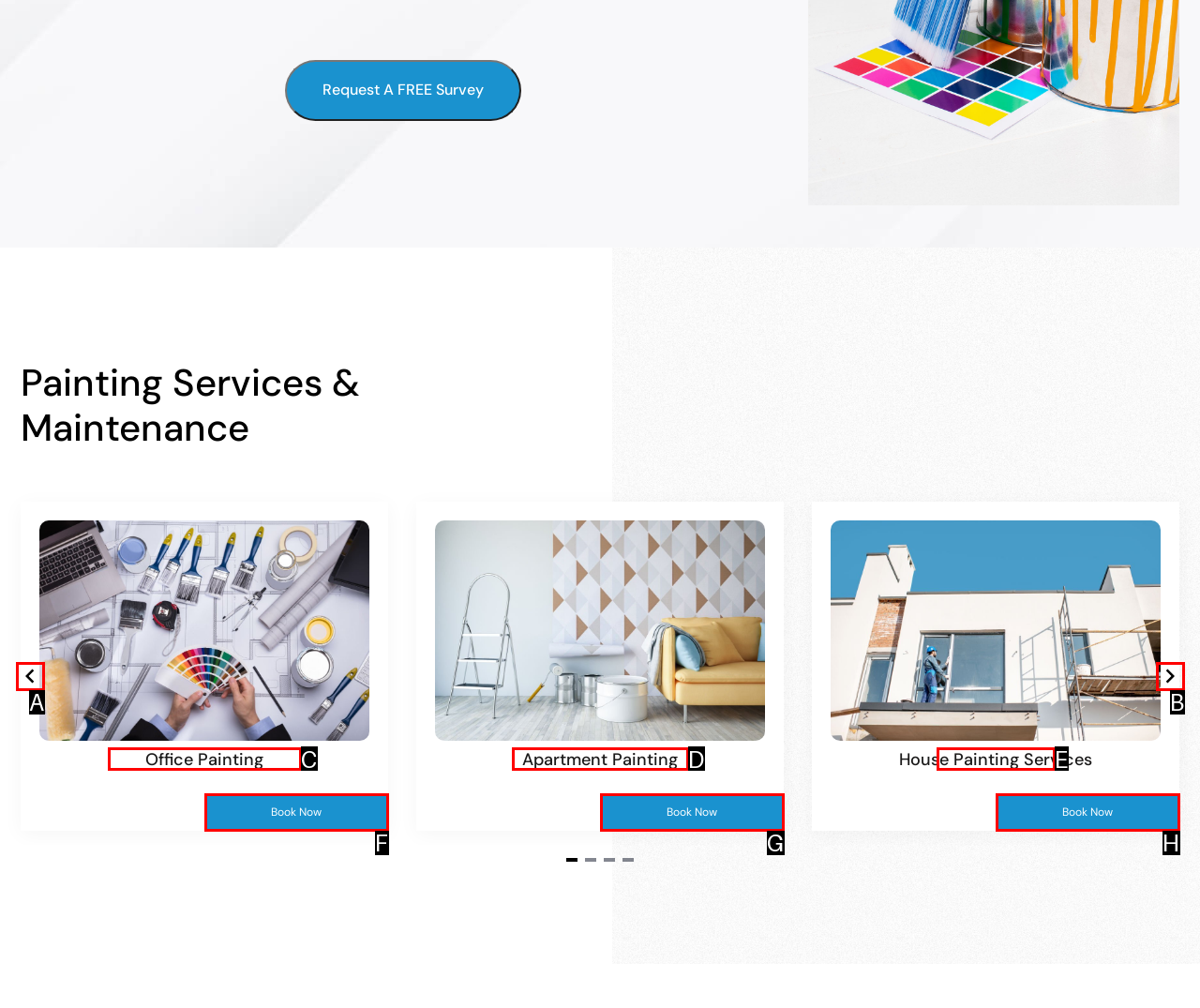Identify the HTML element that corresponds to the description: Book Now
Provide the letter of the matching option from the given choices directly.

H